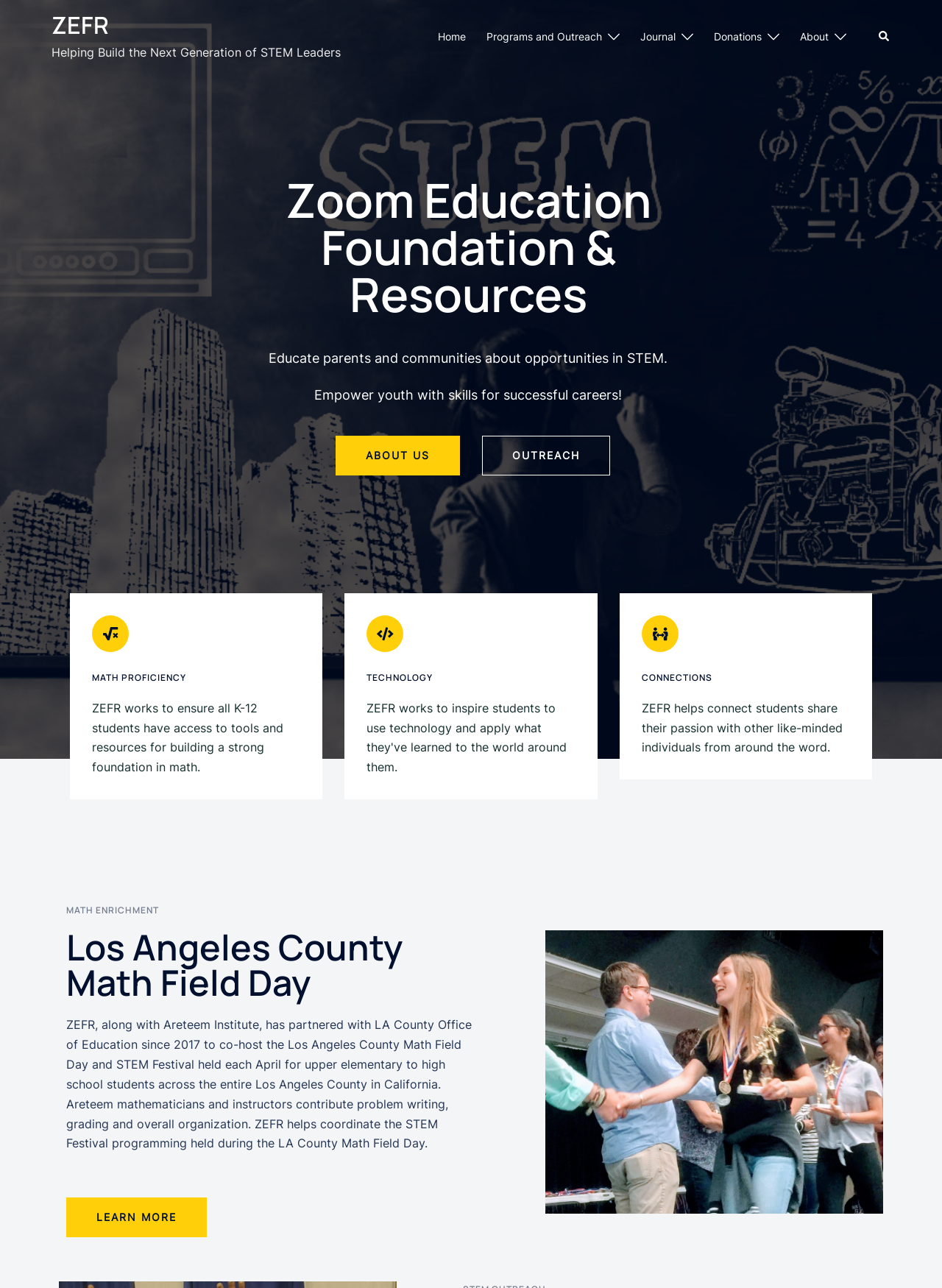Identify the bounding box coordinates for the UI element described as: "Outreach".

[0.512, 0.339, 0.648, 0.369]